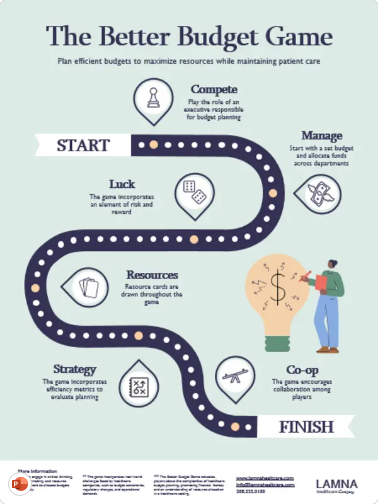What is the purpose of 'Resources' in the game?
Make sure to answer the question with a detailed and comprehensive explanation.

According to the caption, 'Resources' is one of the key components of the game, and it is indicated that resources cards are essential throughout the game, implying that they play a crucial role in budget management.